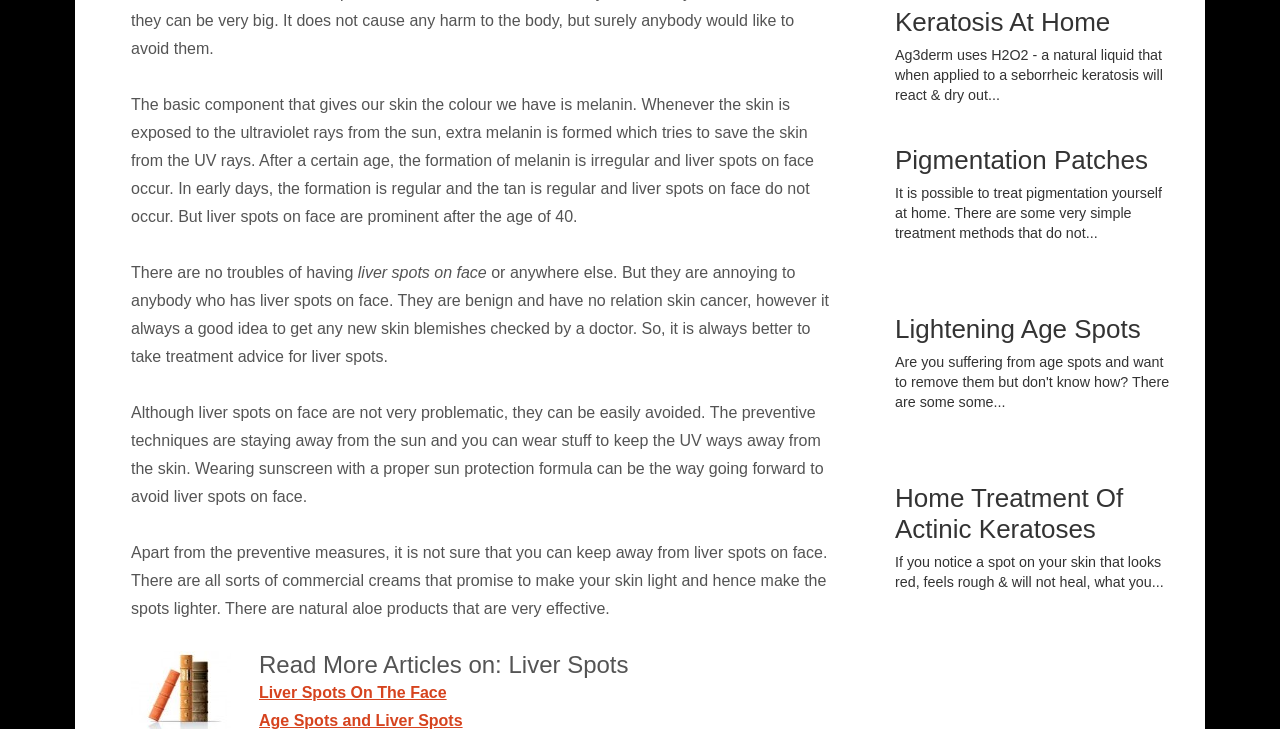Determine the bounding box coordinates for the UI element matching this description: "August 24, 2010August 24, 2010".

None